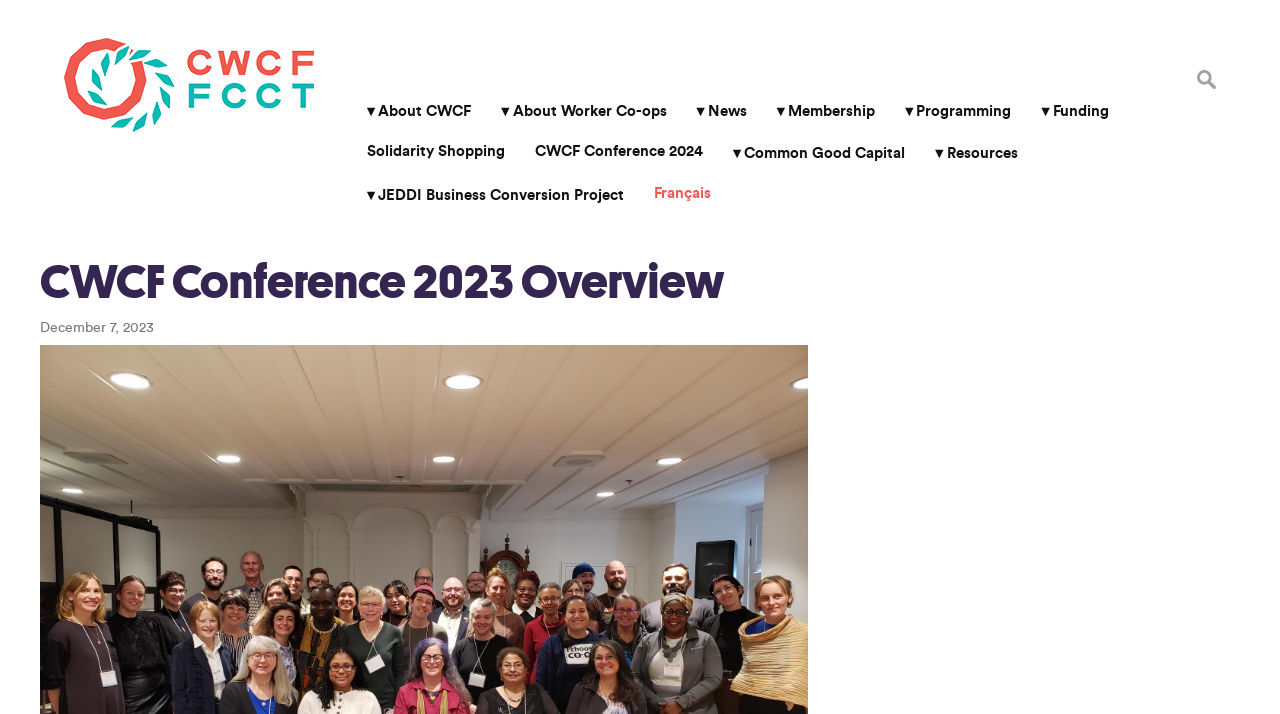Find the bounding box coordinates of the element's region that should be clicked in order to follow the given instruction: "View CWCF Conference 2024". The coordinates should consist of four float numbers between 0 and 1, i.e., [left, top, right, bottom].

[0.406, 0.185, 0.561, 0.24]